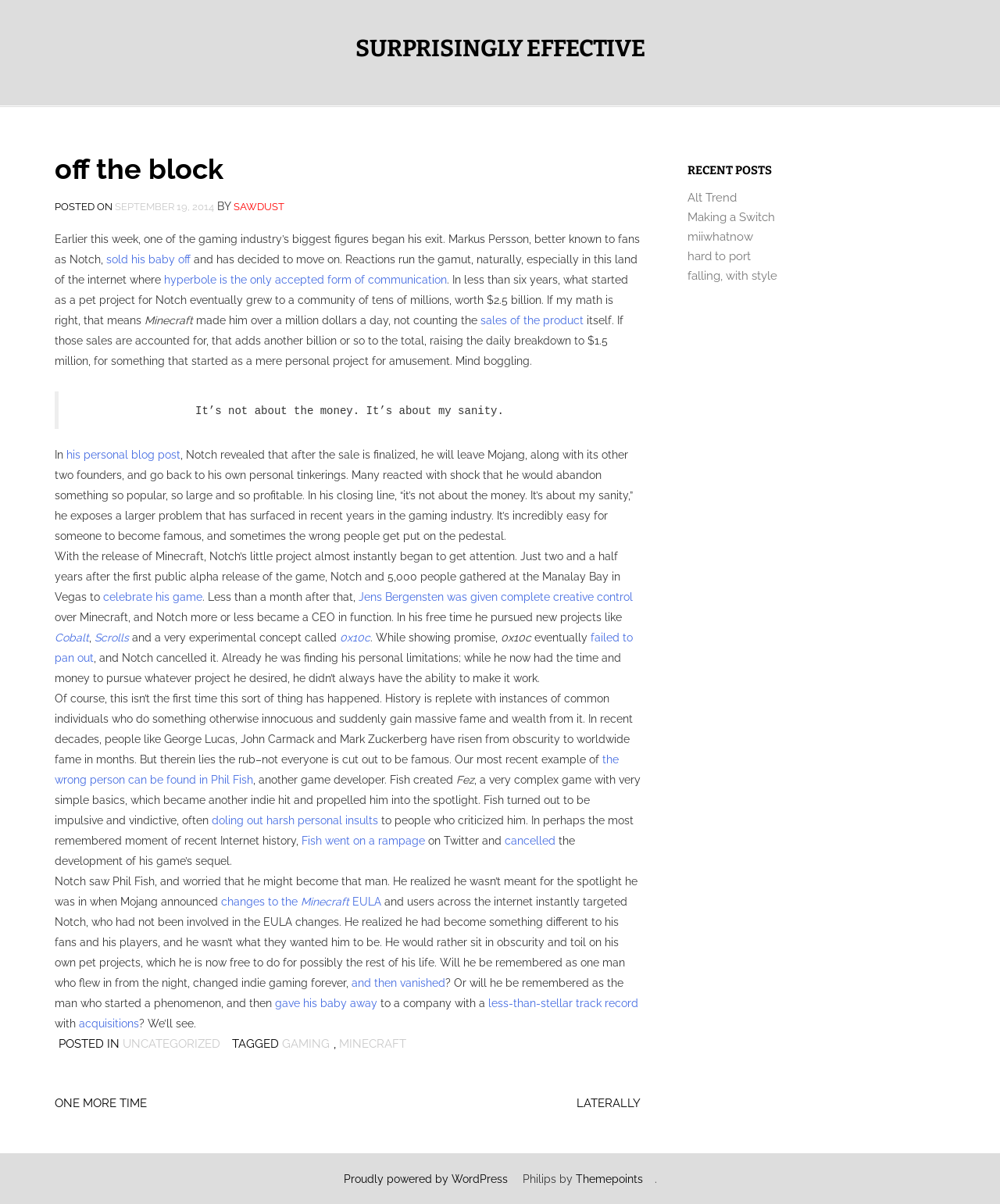Please specify the bounding box coordinates of the region to click in order to perform the following instruction: "go to the next post".

[0.055, 0.911, 0.147, 0.922]